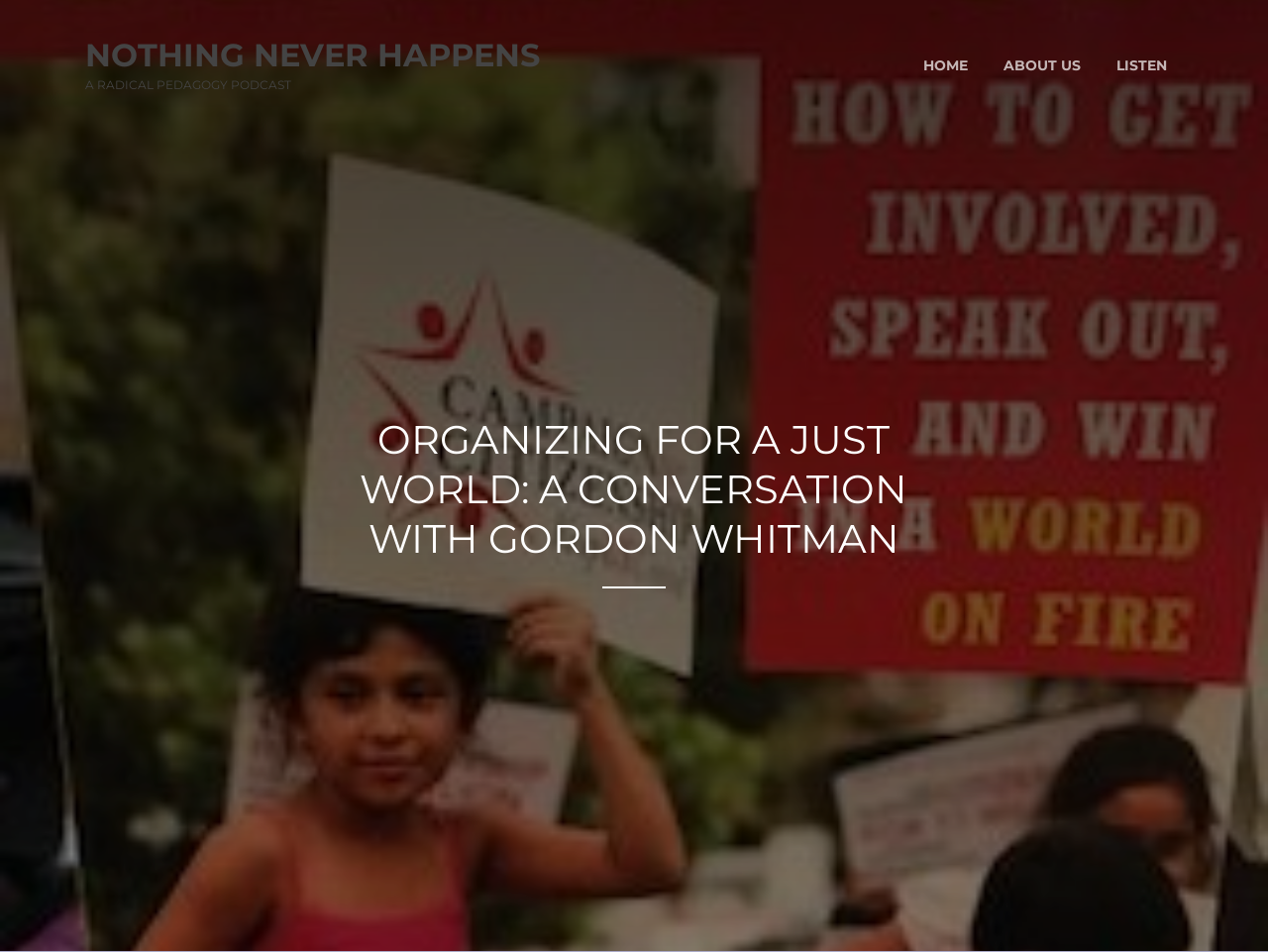Identify and provide the bounding box for the element described by: "Home".

[0.716, 0.033, 0.776, 0.105]